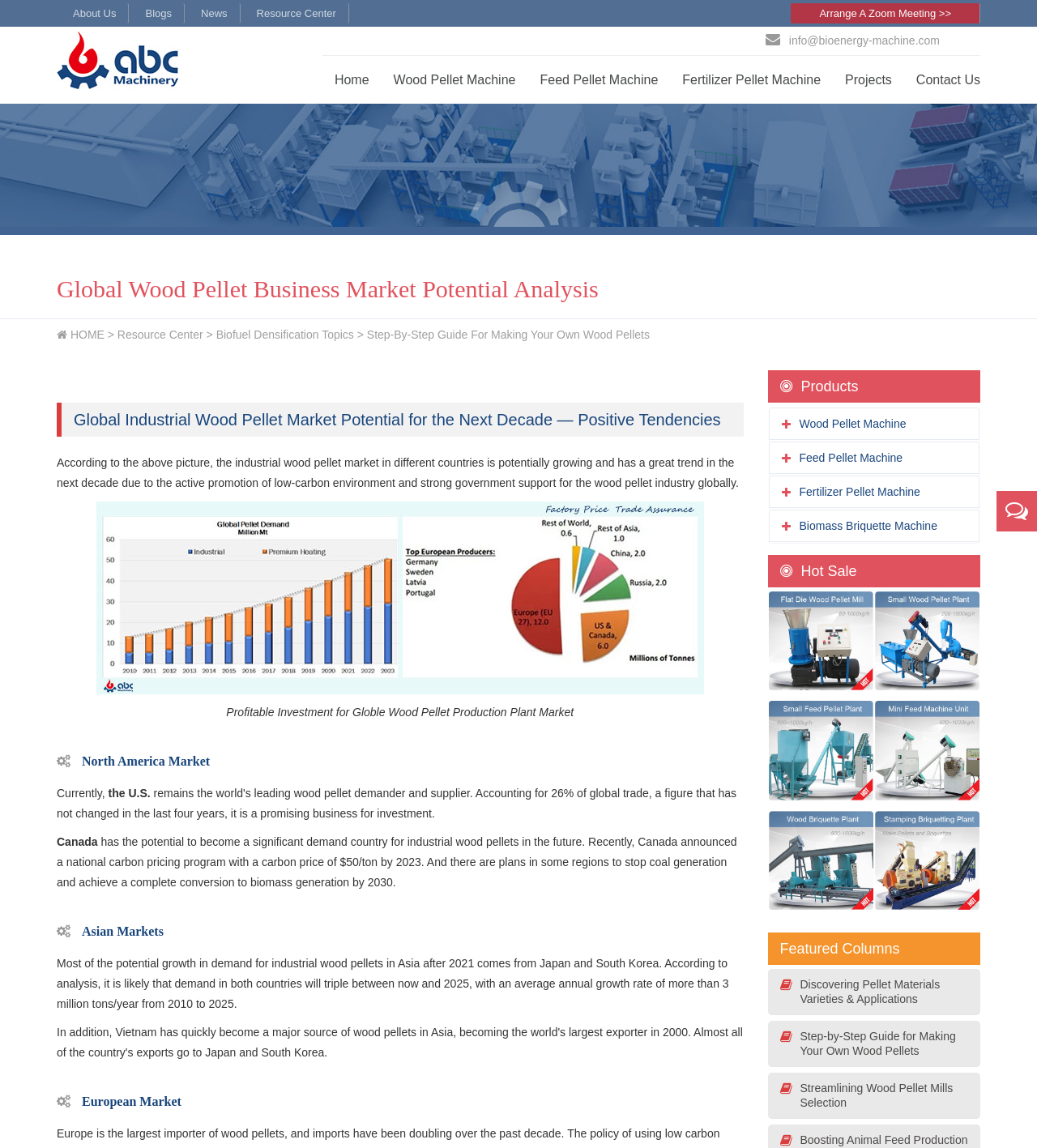What is the carbon price announced by Canada?
Look at the screenshot and respond with one word or a short phrase.

$50/ton by 2023